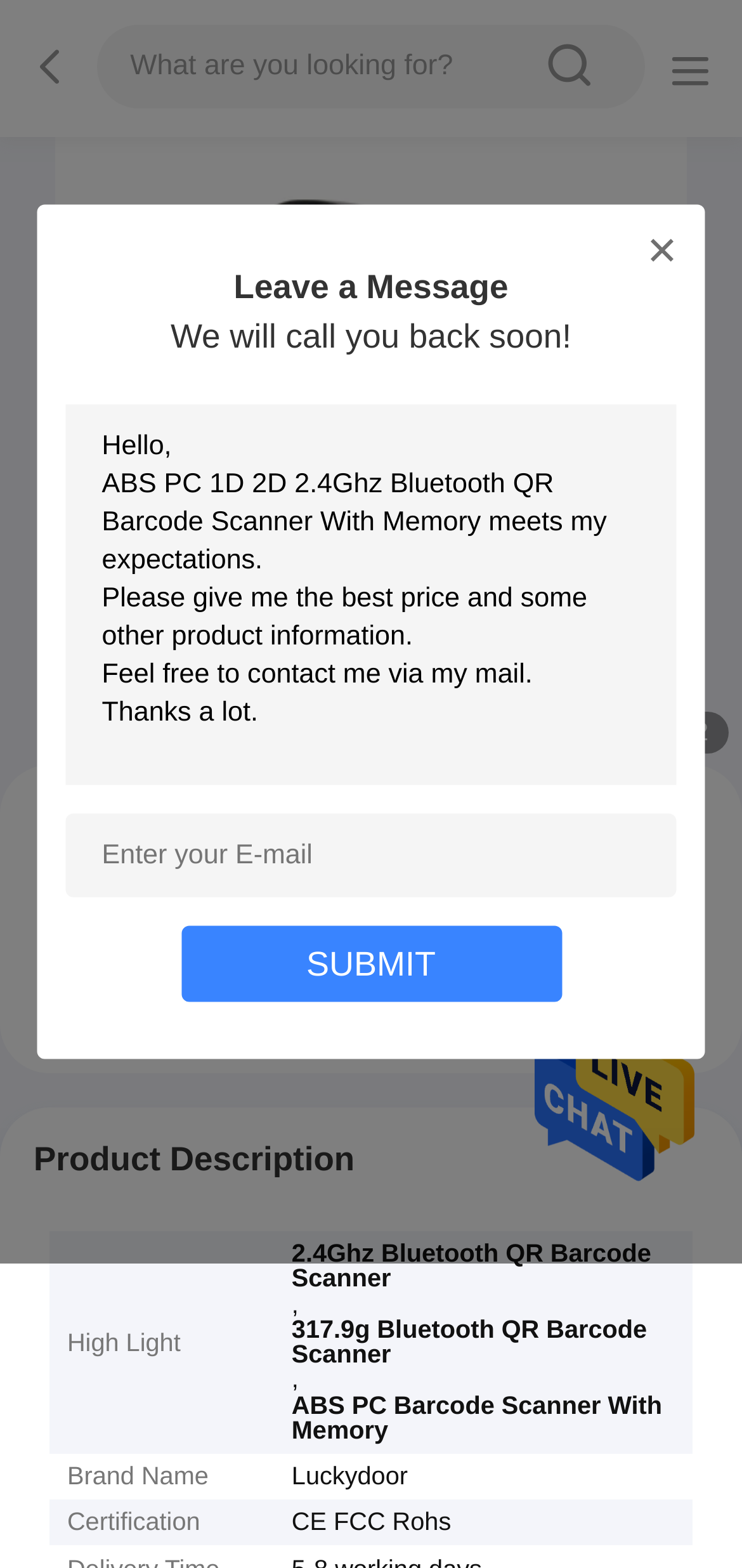Craft a detailed narrative of the webpage's structure and content.

This webpage appears to be a product page for a barcode scanner. At the top, there is a heading that displays the product name, "ABS PC 1D 2D 2.4Ghz Bluetooth QR Barcode Scanner With Memory". Below the heading, there is a large image of the product, taking up most of the width of the page.

On the top-right corner, there is a search bar with a magnifying glass icon and a placeholder text "What are you looking for?". Next to the search bar, there is a button with a text "sousou" and an icon.

On the left side of the page, there is a section with a heading "Product Description". Below the heading, there is a table with three rows, each containing two columns. The table displays product details such as "High Light", "Brand Name", and "Certification", along with their corresponding values.

In the middle of the page, there is a section with a heading "Leave a Message" and a text box where users can enter their message. Below the text box, there is a sample message that says "Hello, ABS PC 1D 2D 2.4Ghz Bluetooth QR Barcode Scanner With Memory meets my expectations. Please give me the best price and some other product information. Feel free to contact me via my mail. Thanks a lot." There is also an "Enter your E-mail" text box and a "SUBMIT" button.

At the bottom of the page, there are two links, "Get Best Price" and "Contact Now", which are likely calls-to-action for users to inquire about the product.